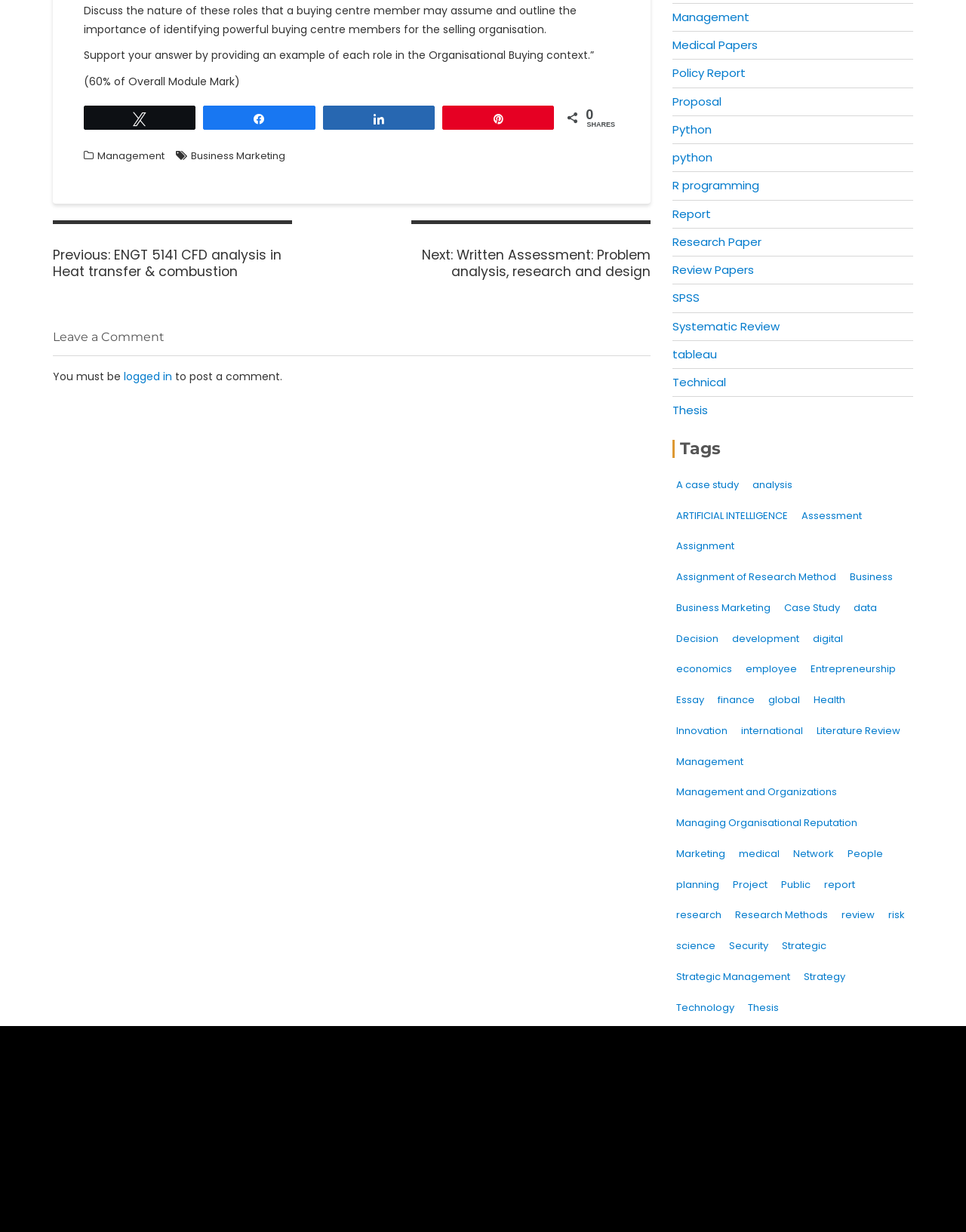Please mark the clickable region by giving the bounding box coordinates needed to complete this instruction: "Click on 'A case study'".

[0.696, 0.384, 0.769, 0.404]